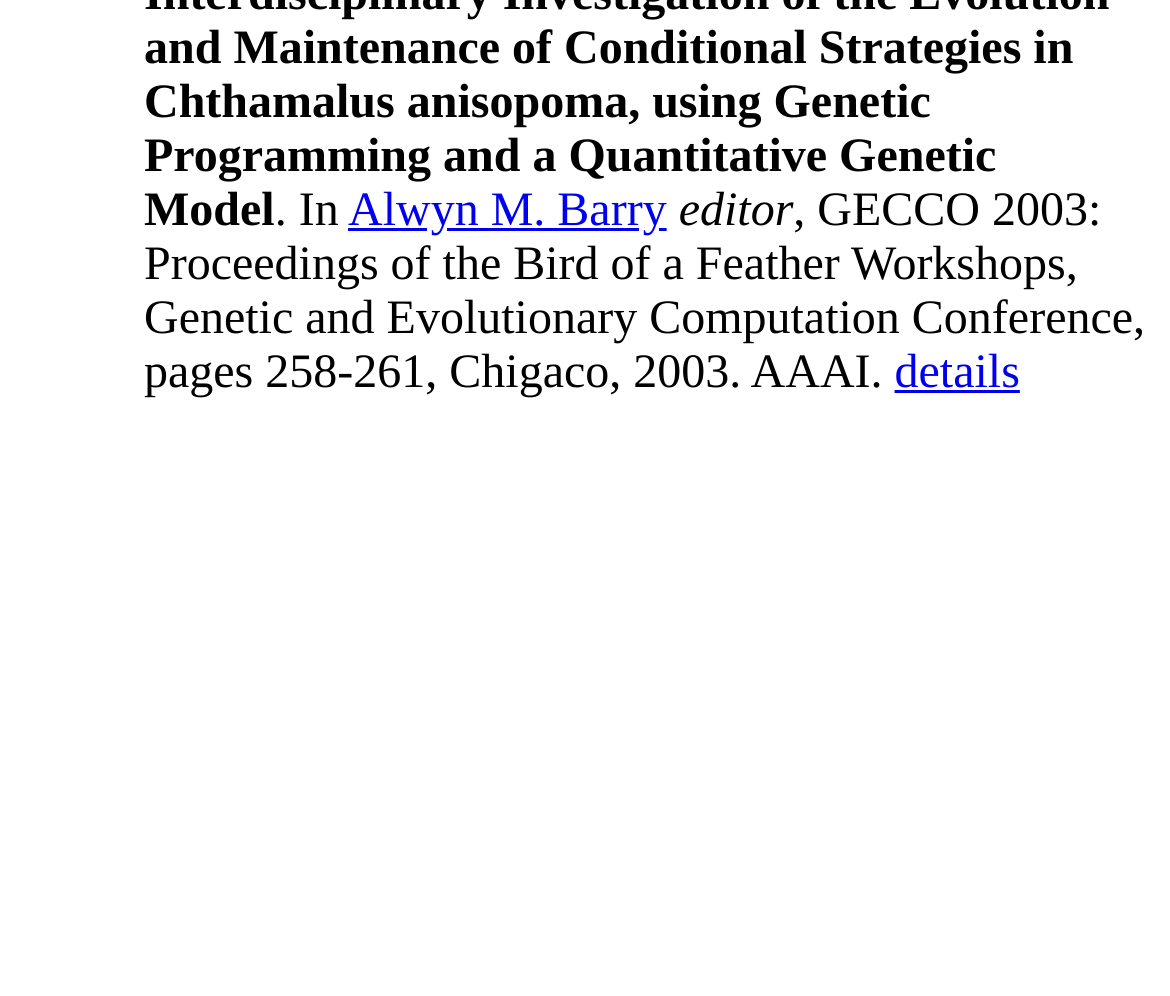Bounding box coordinates should be in the format (top-left x, top-left y, bottom-right x, bottom-right y) and all values should be floating point numbers between 0 and 1. Determine the bounding box coordinate for the UI element described as: Search

None